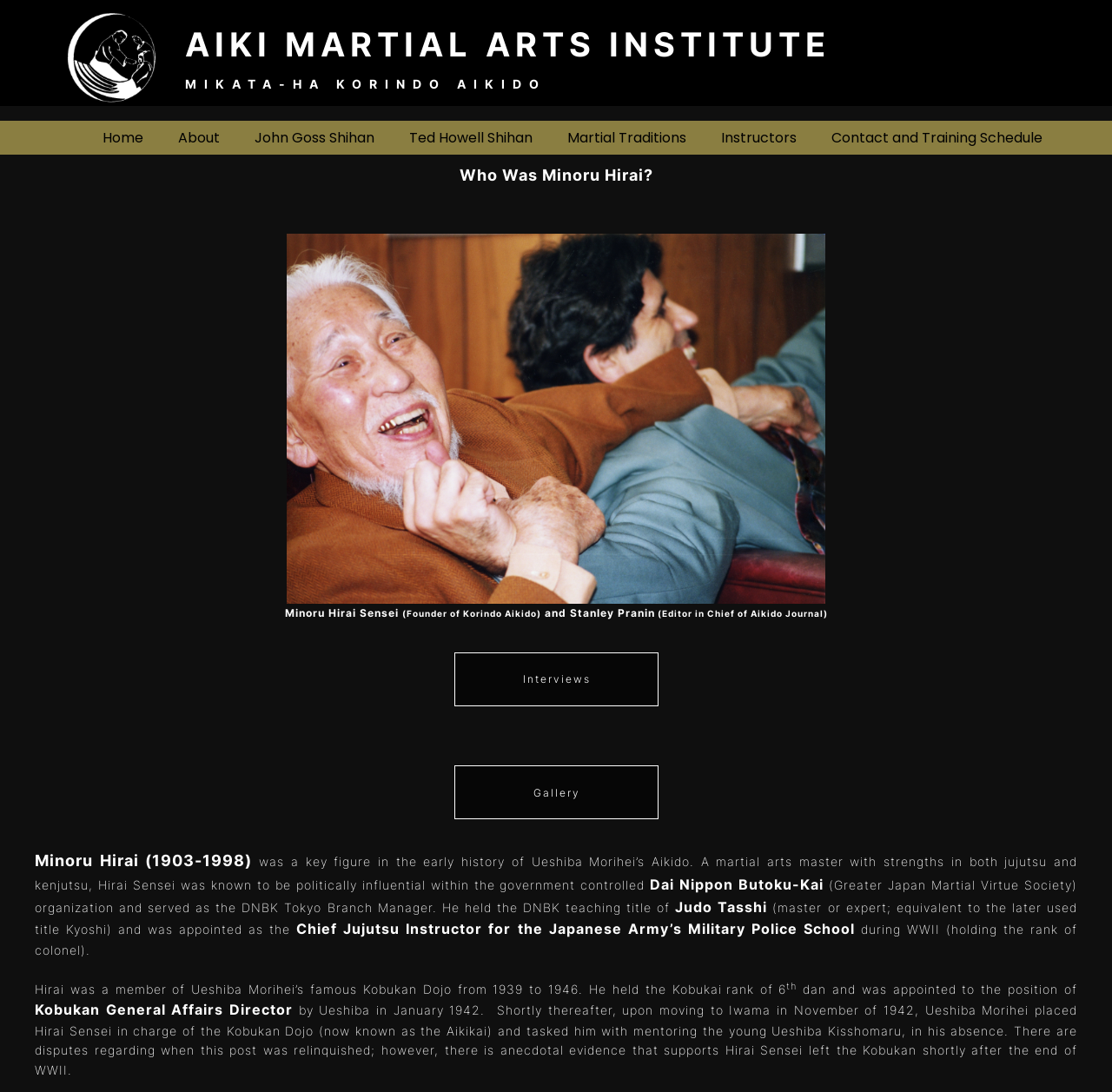Highlight the bounding box coordinates of the element that should be clicked to carry out the following instruction: "Click the 'Gallery' button". The coordinates must be given as four float numbers ranging from 0 to 1, i.e., [left, top, right, bottom].

[0.408, 0.701, 0.592, 0.75]